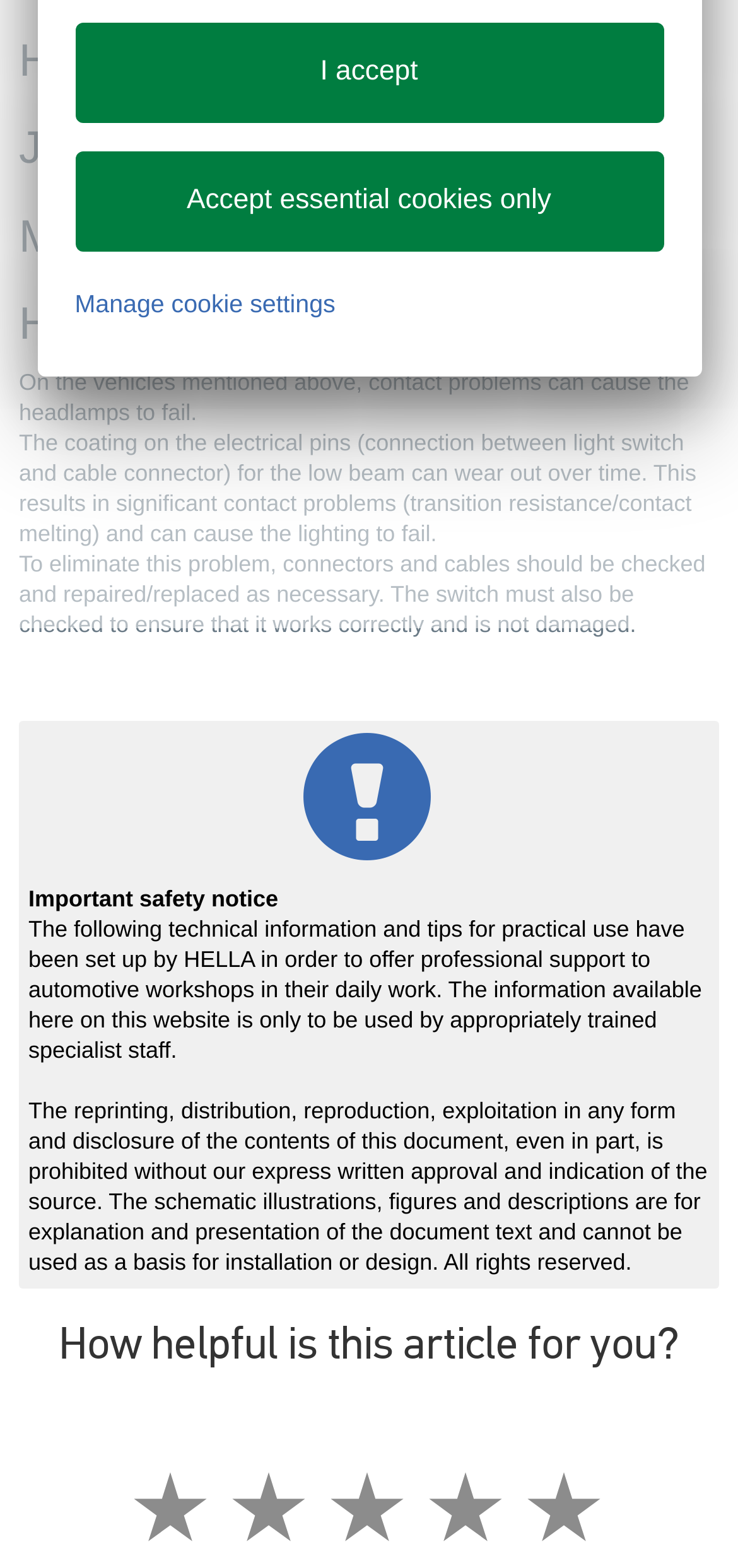Identify the bounding box for the element characterized by the following description: "I accept".

[0.101, 0.014, 0.899, 0.078]